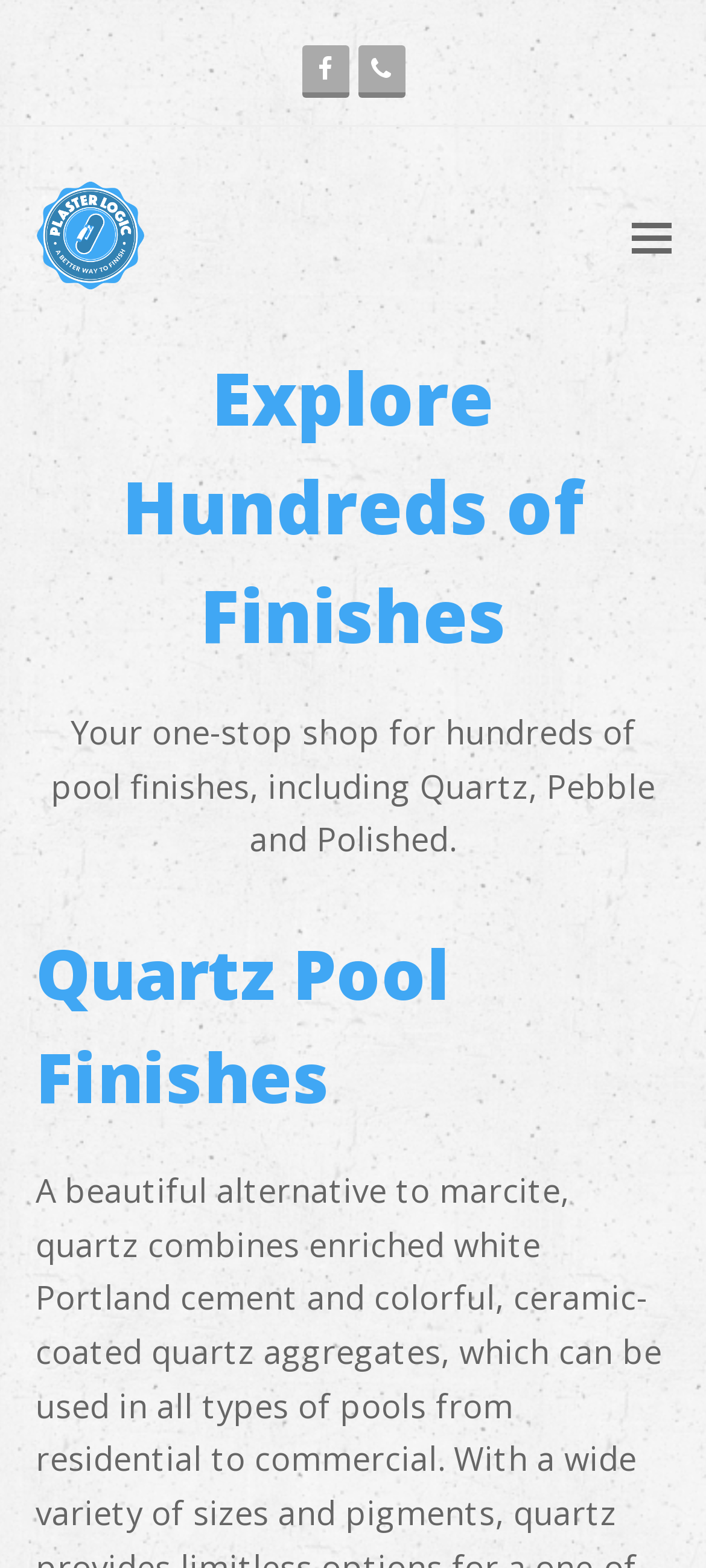Write a detailed summary of the webpage, including text, images, and layout.

The webpage is about Plaster Logic, a company that offers various pool finishes. At the top left corner, there are two social media links, "Facebook" and "Phone", placed side by side. Below them, there is a layout table with a link to "Plaster Logic" accompanied by an image of the company's logo.

On the top right corner, there is a "Toggle mobile menu" link. Below it, a prominent heading "Explore Hundreds of Finishes" spans across the page. Underneath this heading, a paragraph of text explains that Plaster Logic is a one-stop shop for hundreds of pool finishes, including Quartz, Pebble, and Polished.

Further down, another heading "Quartz Pool Finishes" is located, which suggests that the webpage may provide more information about Quartz pool finishes. Overall, the webpage appears to be an introduction to Plaster Logic and its offerings, with a focus on pool finishes.